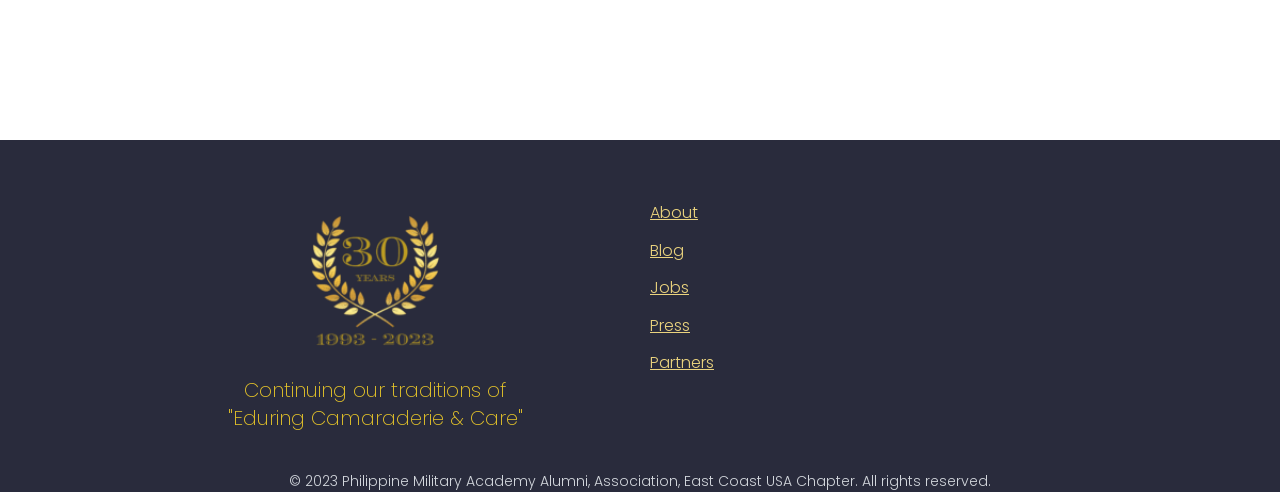Extract the bounding box for the UI element that matches this description: "Jobs".

[0.508, 0.559, 0.538, 0.611]